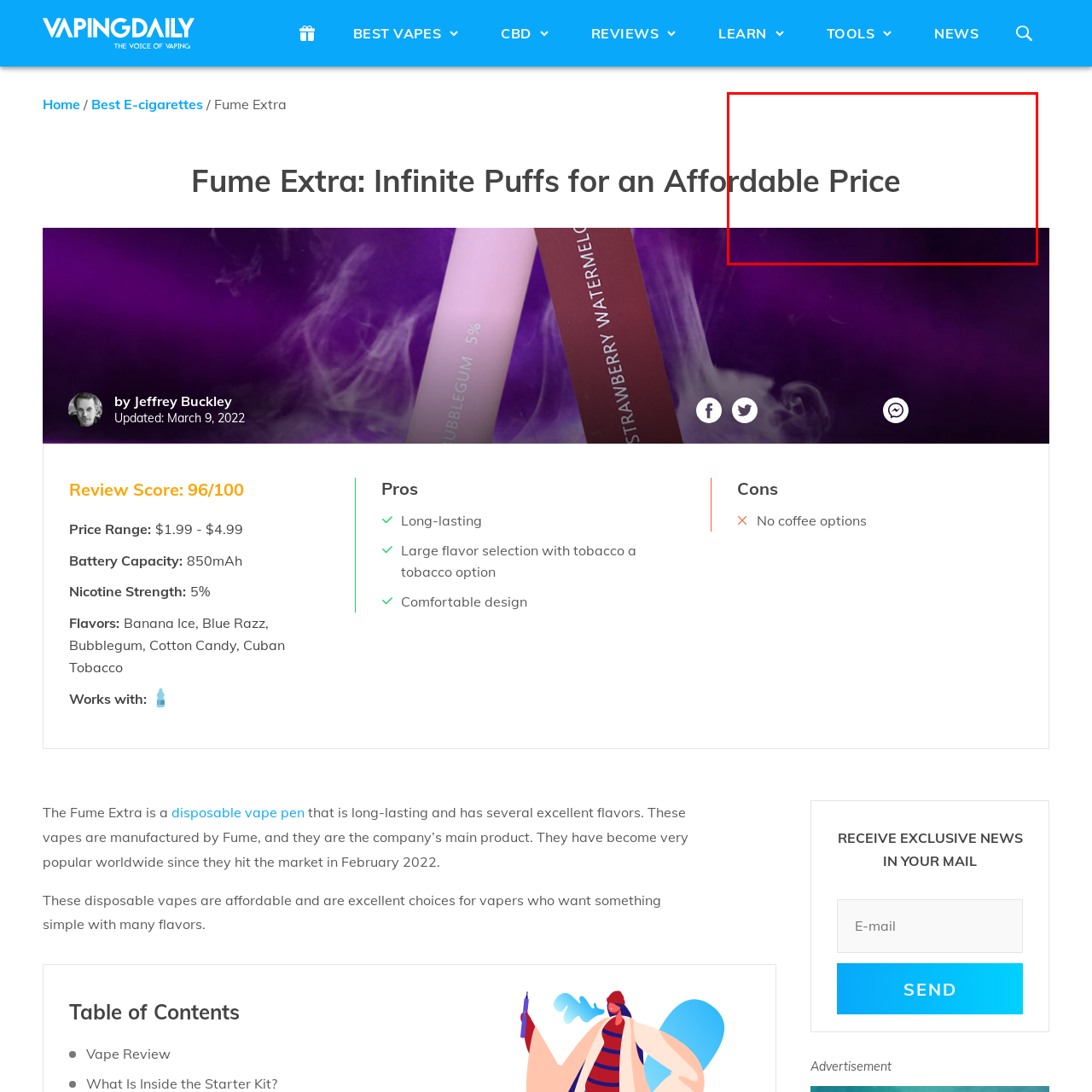Craft a detailed explanation of the image surrounded by the red outline.

The image prominently displays the phrase "Affordable Price," indicating a focus on cost-effective options, likely in relation to vaping products. This context suggests that the section could be emphasizing budget-friendly choices for consumers looking to explore vaping without incurring significant expenses. The surrounding visual elements may enhance the appeal of affordable vaping options, making it a suitable highlight for individuals searching for value in their purchases.